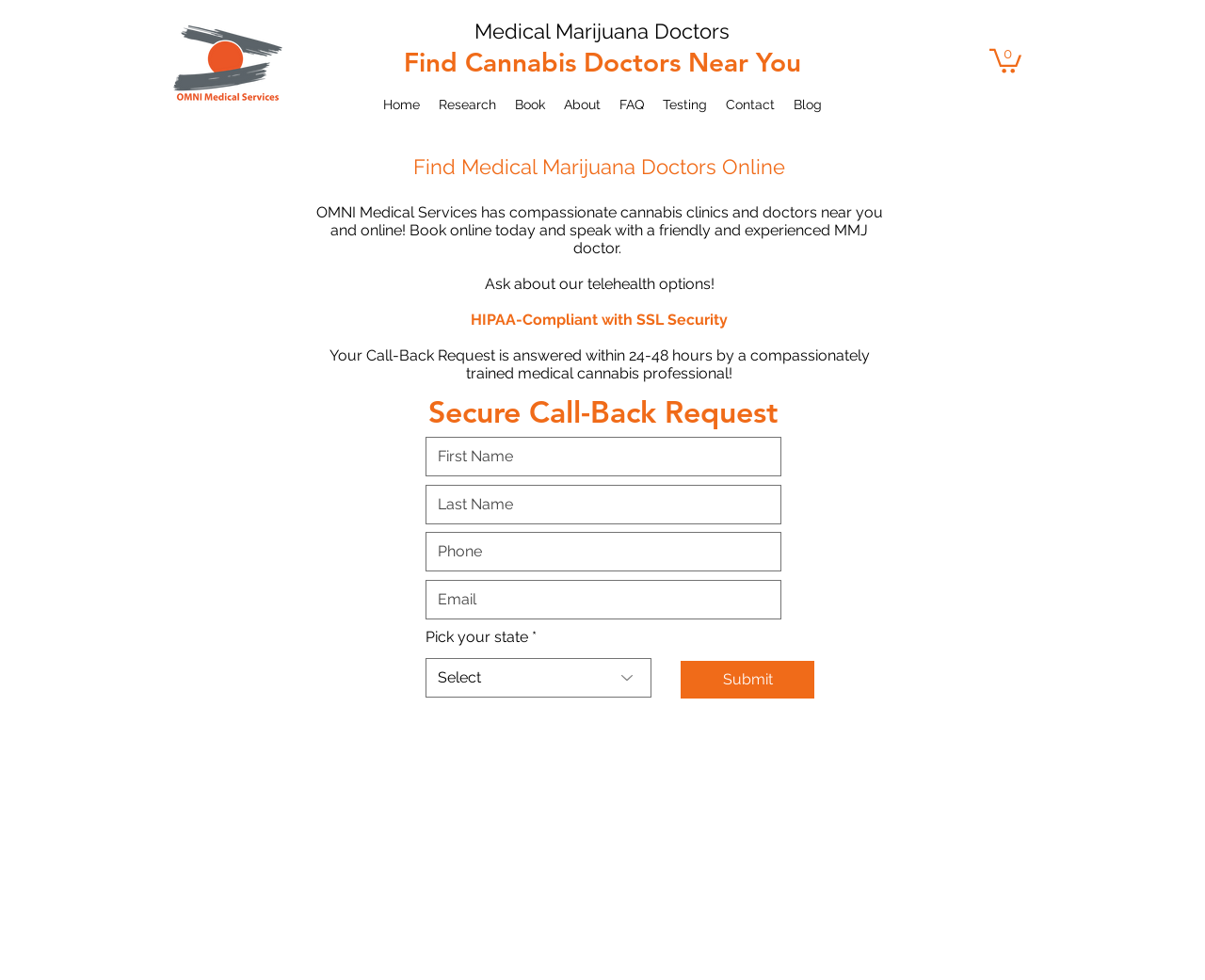Can you specify the bounding box coordinates for the region that should be clicked to fulfill this instruction: "Enter first name".

[0.353, 0.445, 0.648, 0.486]